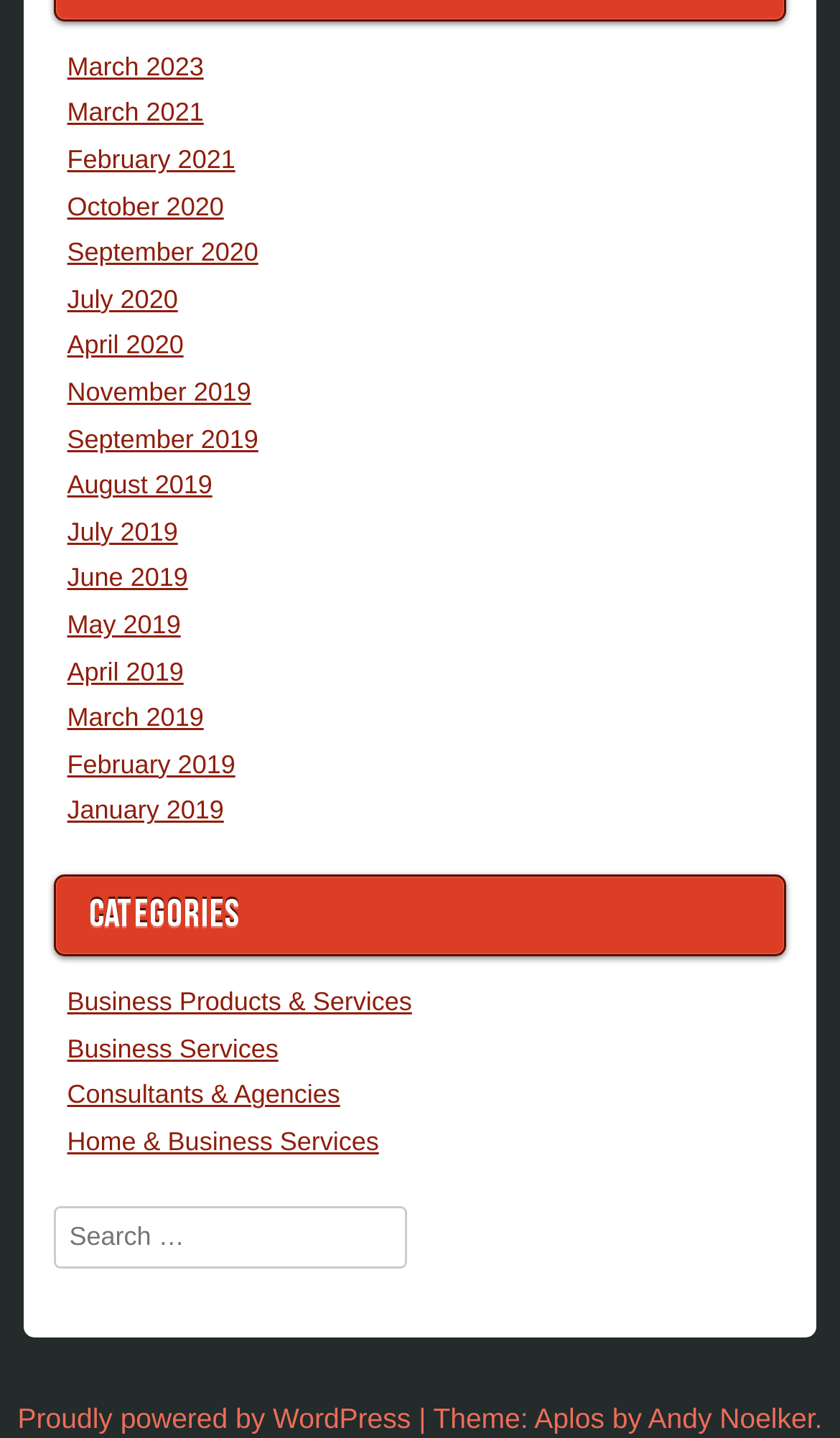Could you highlight the region that needs to be clicked to execute the instruction: "Search for something"?

[0.065, 0.838, 0.935, 0.881]